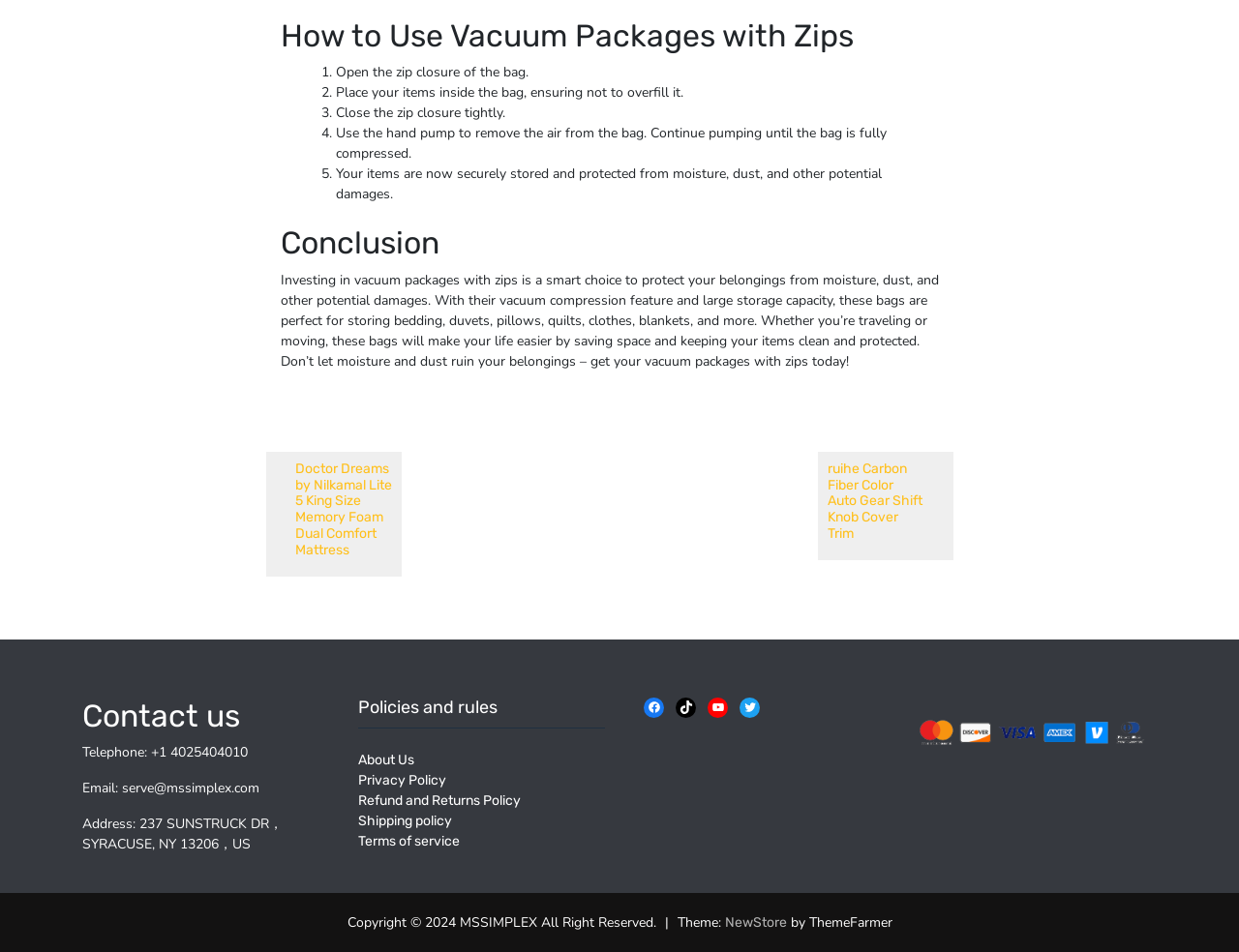Identify the bounding box coordinates for the element you need to click to achieve the following task: "Contact us by phone". Provide the bounding box coordinates as four float numbers between 0 and 1, in the form [left, top, right, bottom].

[0.066, 0.78, 0.2, 0.8]